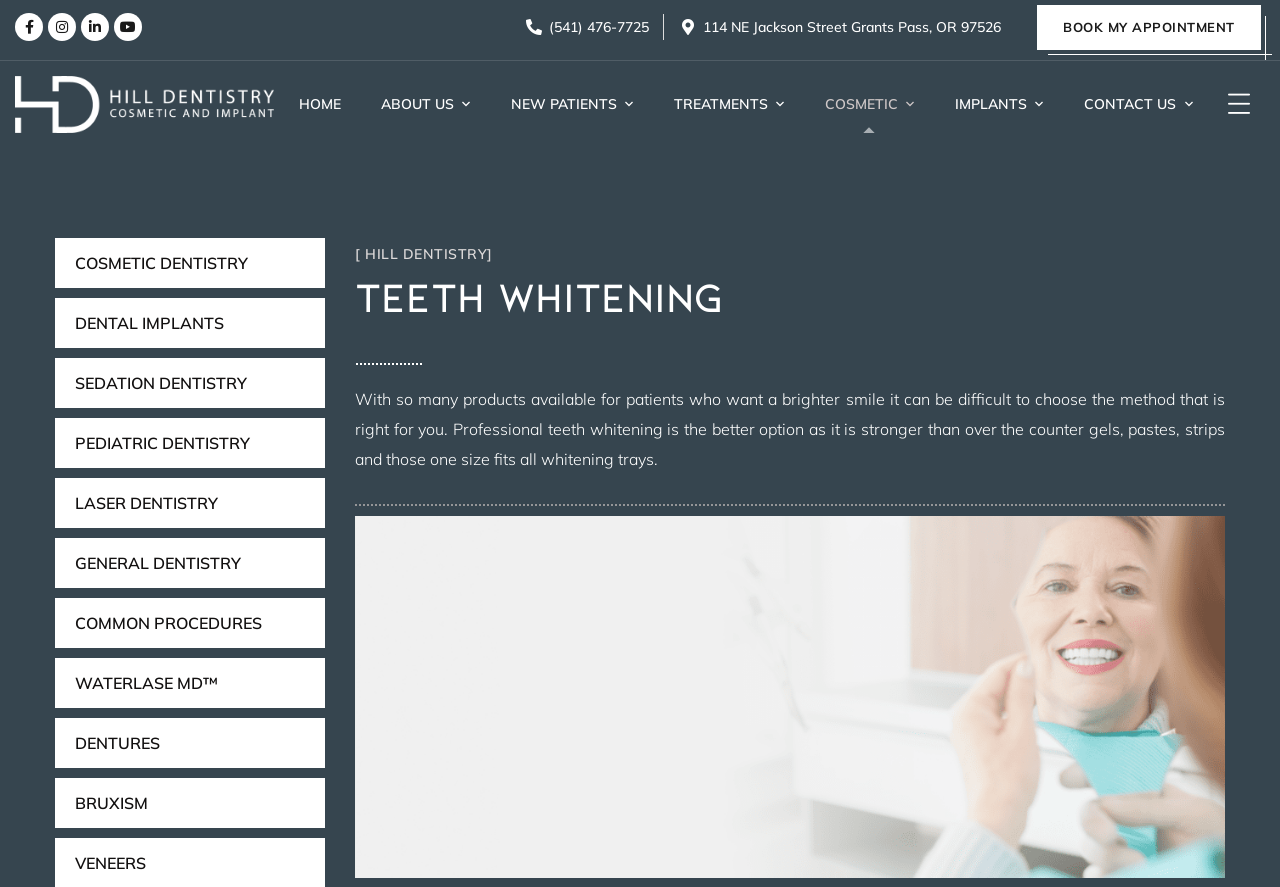Please determine the bounding box coordinates of the clickable area required to carry out the following instruction: "Book my appointment". The coordinates must be four float numbers between 0 and 1, represented as [left, top, right, bottom].

[0.81, 0.006, 0.985, 0.056]